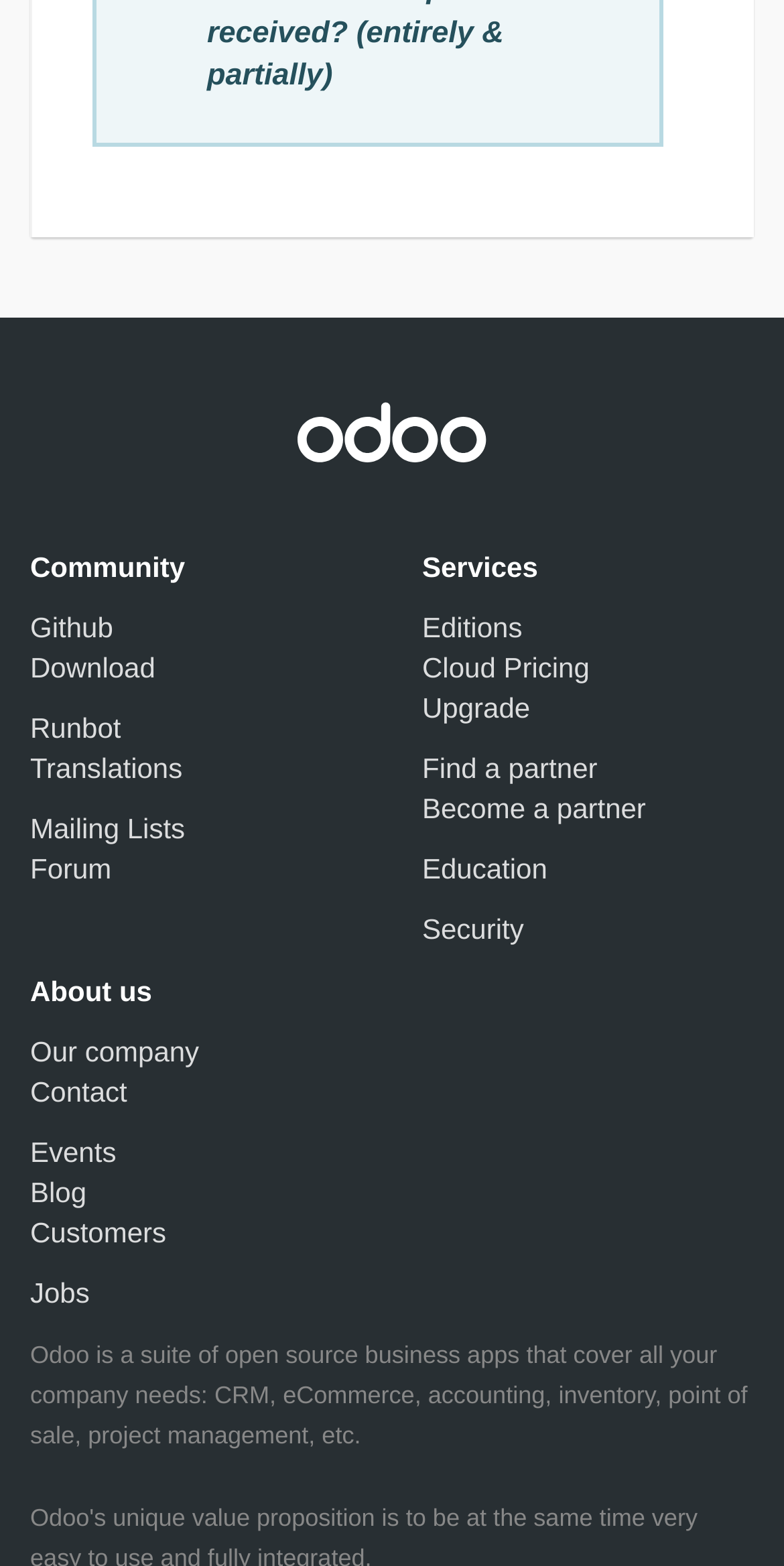Please identify the bounding box coordinates of the element that needs to be clicked to perform the following instruction: "Visit the community page".

[0.038, 0.352, 0.236, 0.372]